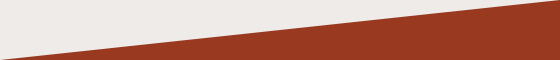What is the purpose of the image on the webpage?
Please provide an in-depth and detailed response to the question.

The image plays a crucial role in attracting attention and complementing the text about the trail’s features, map availability, and artistic sound installations, thereby encouraging visitors to engage with the ecological journey that awaits them.